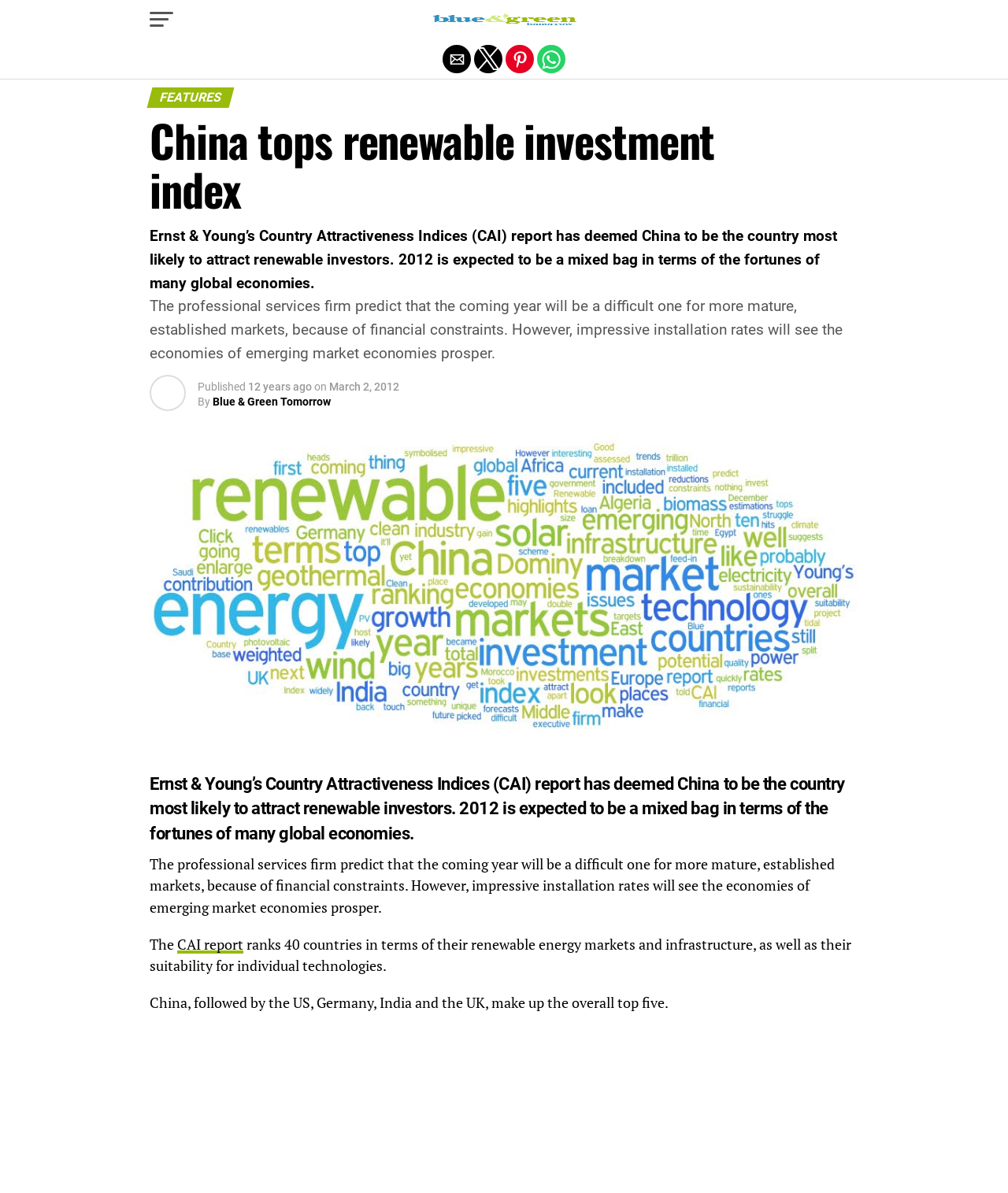Please provide a brief answer to the question using only one word or phrase: 
What is the country most likely to attract renewable investors?

China